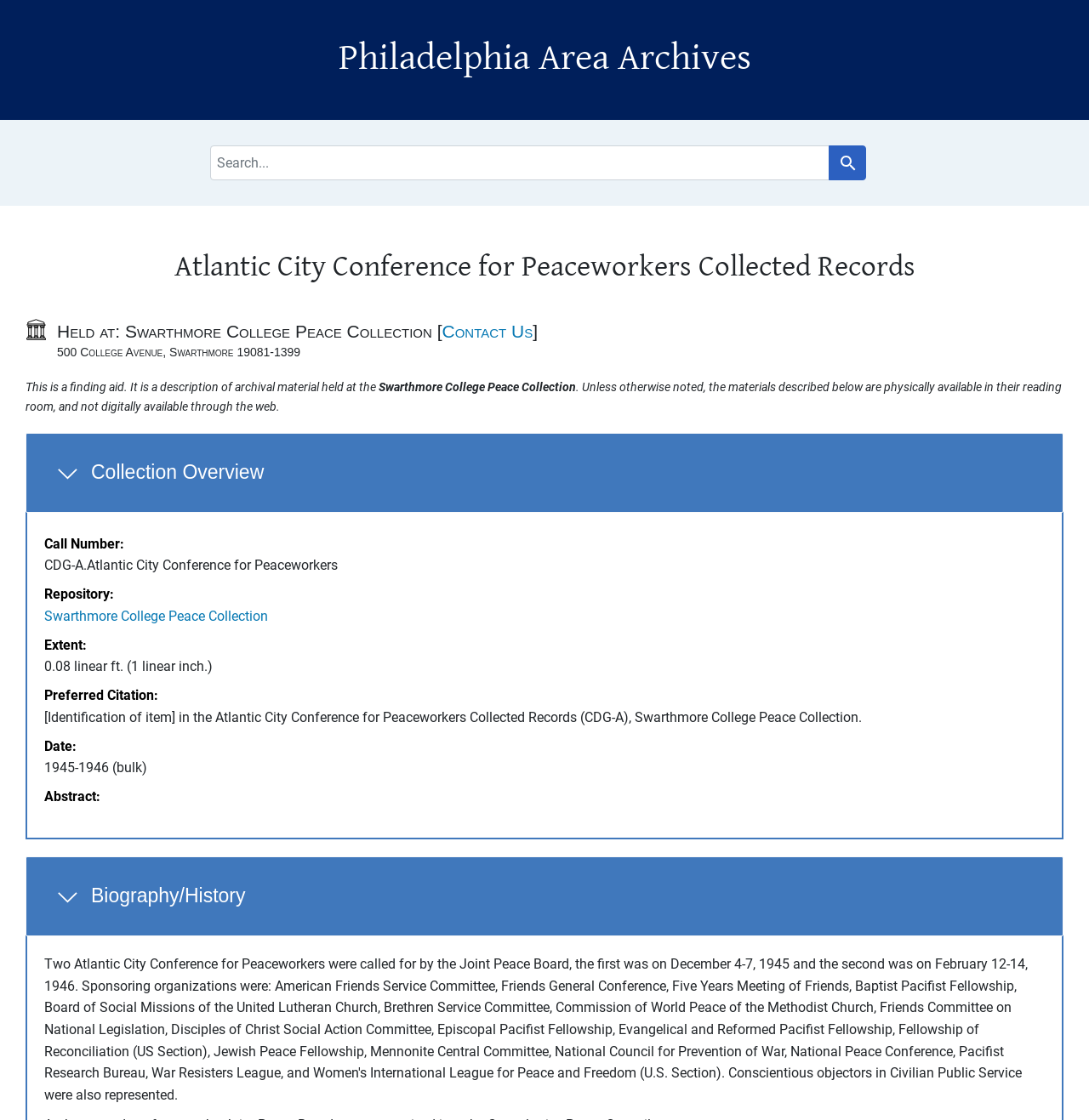Using the information in the image, could you please answer the following question in detail:
Where is the Swarthmore College Peace Collection located?

The location of the Swarthmore College Peace Collection can be found in the StaticText element '500 College Avenue, Swarthmore 19081-1399' with bounding box coordinates [0.052, 0.308, 0.276, 0.32]. This element is a child of the root element and is located in the middle of the webpage.